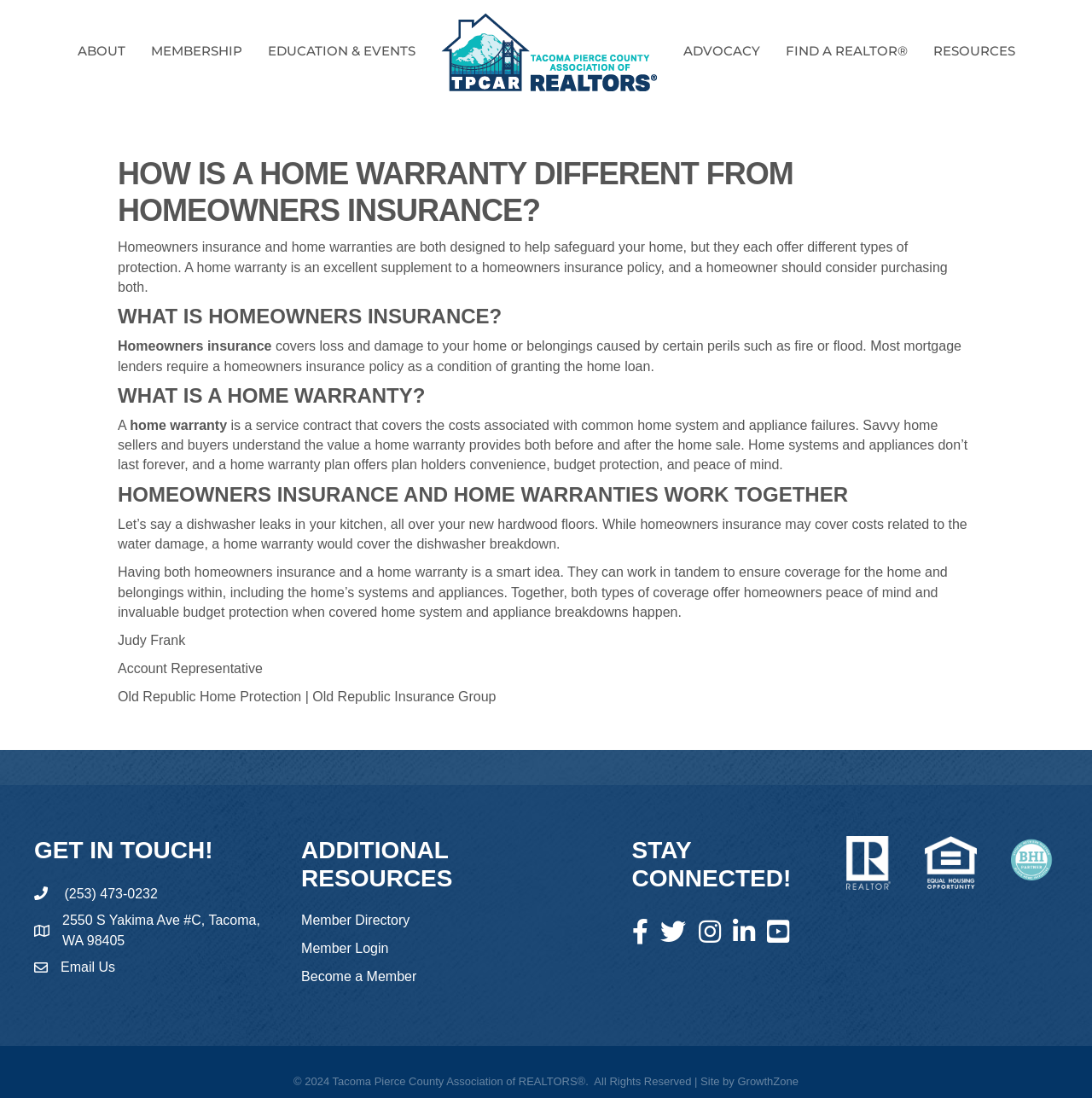Please provide a brief answer to the question using only one word or phrase: 
What is the difference between homeowners insurance and a home warranty?

Different types of protection